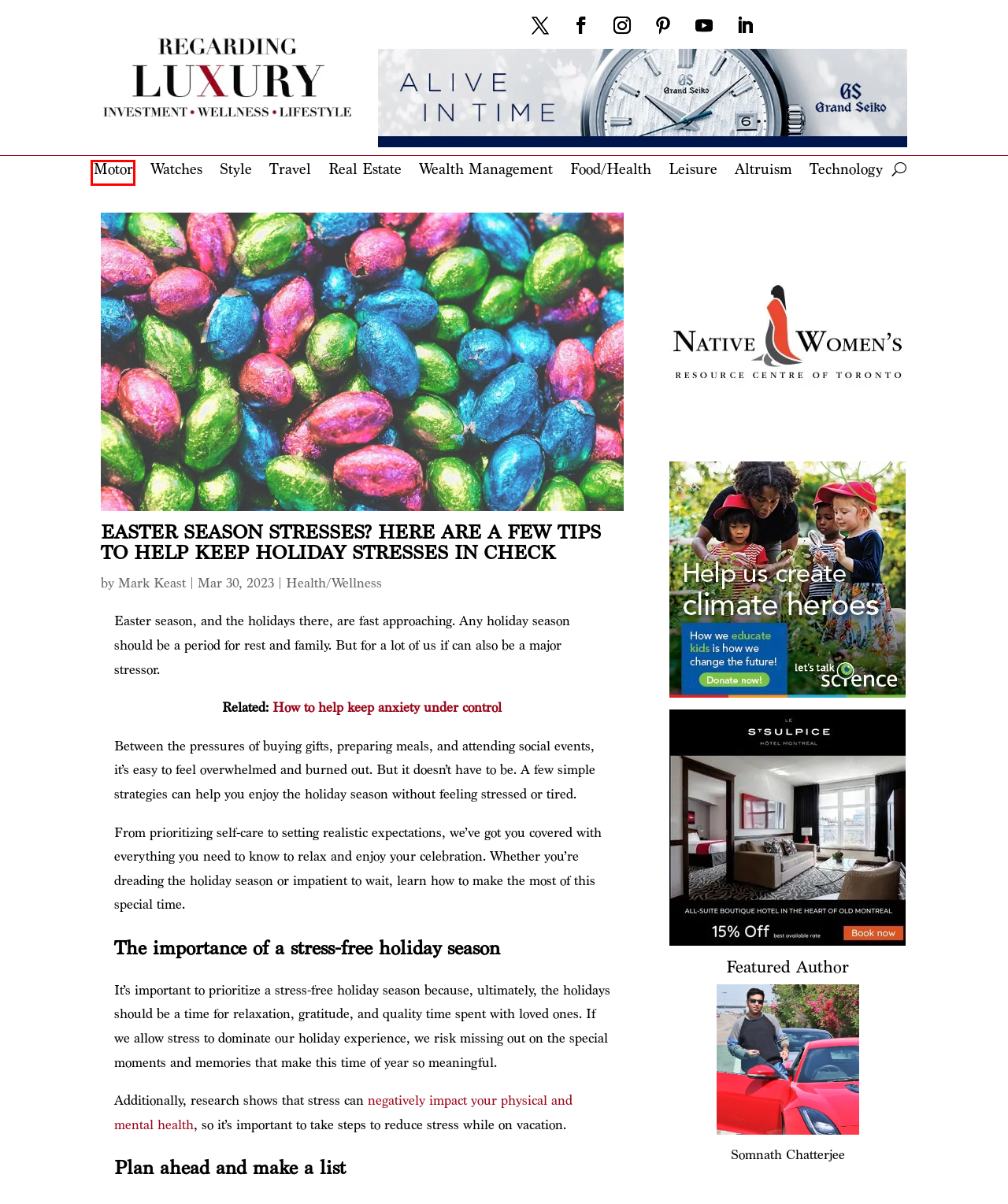Look at the screenshot of a webpage where a red rectangle bounding box is present. Choose the webpage description that best describes the new webpage after clicking the element inside the red bounding box. Here are the candidates:
A. Latest Luxury Cars News and Reviews from Regarding Luxury
B. Stress symptoms: Effects on your body and behavior - Mayo Clinic
C. Style | Regarding Luxury
D. Health/Wellness Archives | Regarding Luxury
E. Latest Technology News From Regarding Luxury
F. Mark Keast, Author at Regarding Luxury
G. Wealth Management | Regarding Luxury
H. Leisure | Regarding Luxury

A